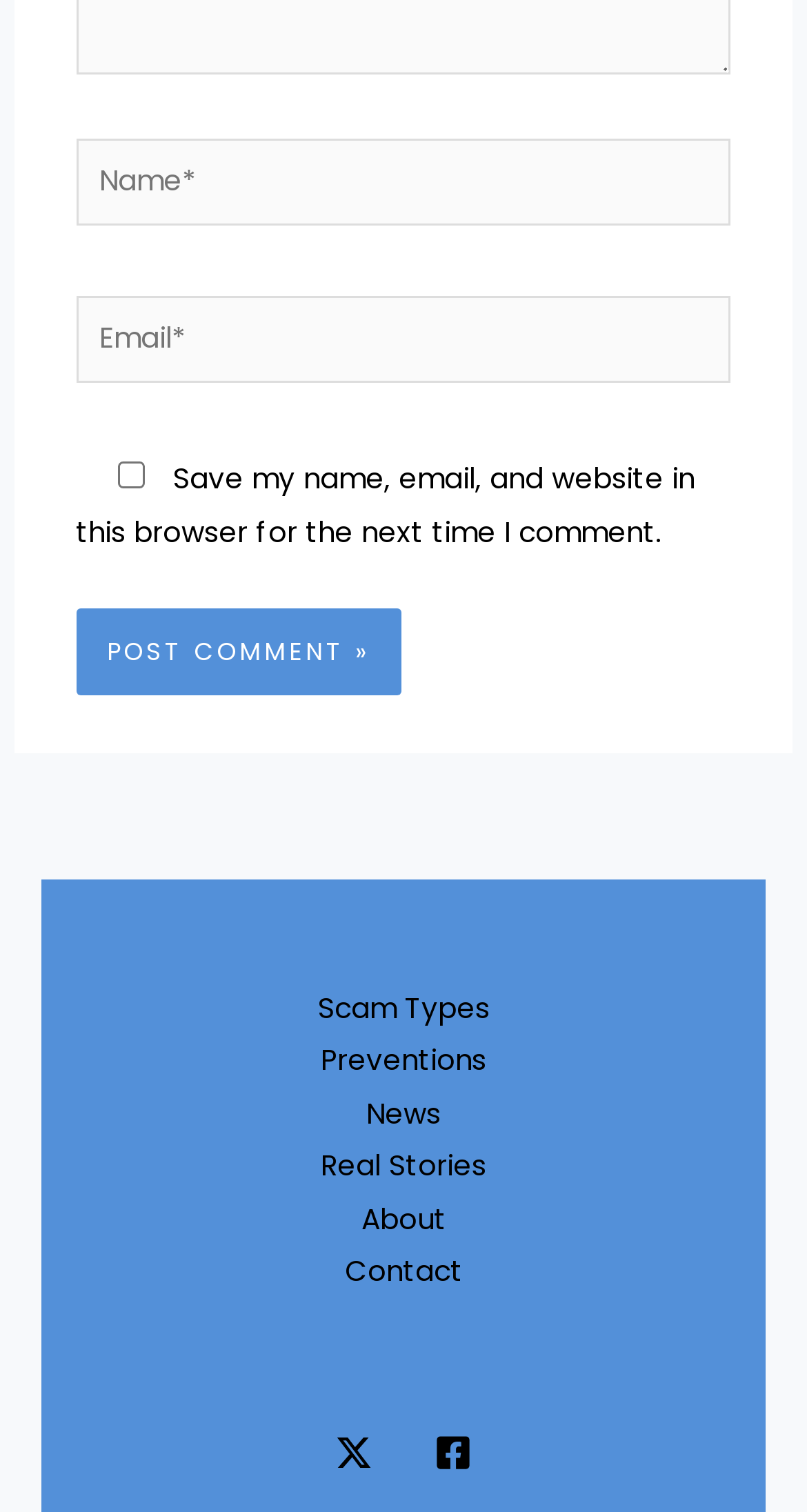Find the bounding box coordinates of the element to click in order to complete this instruction: "Follow on Twitter". The bounding box coordinates must be four float numbers between 0 and 1, denoted as [left, top, right, bottom].

[0.415, 0.948, 0.462, 0.973]